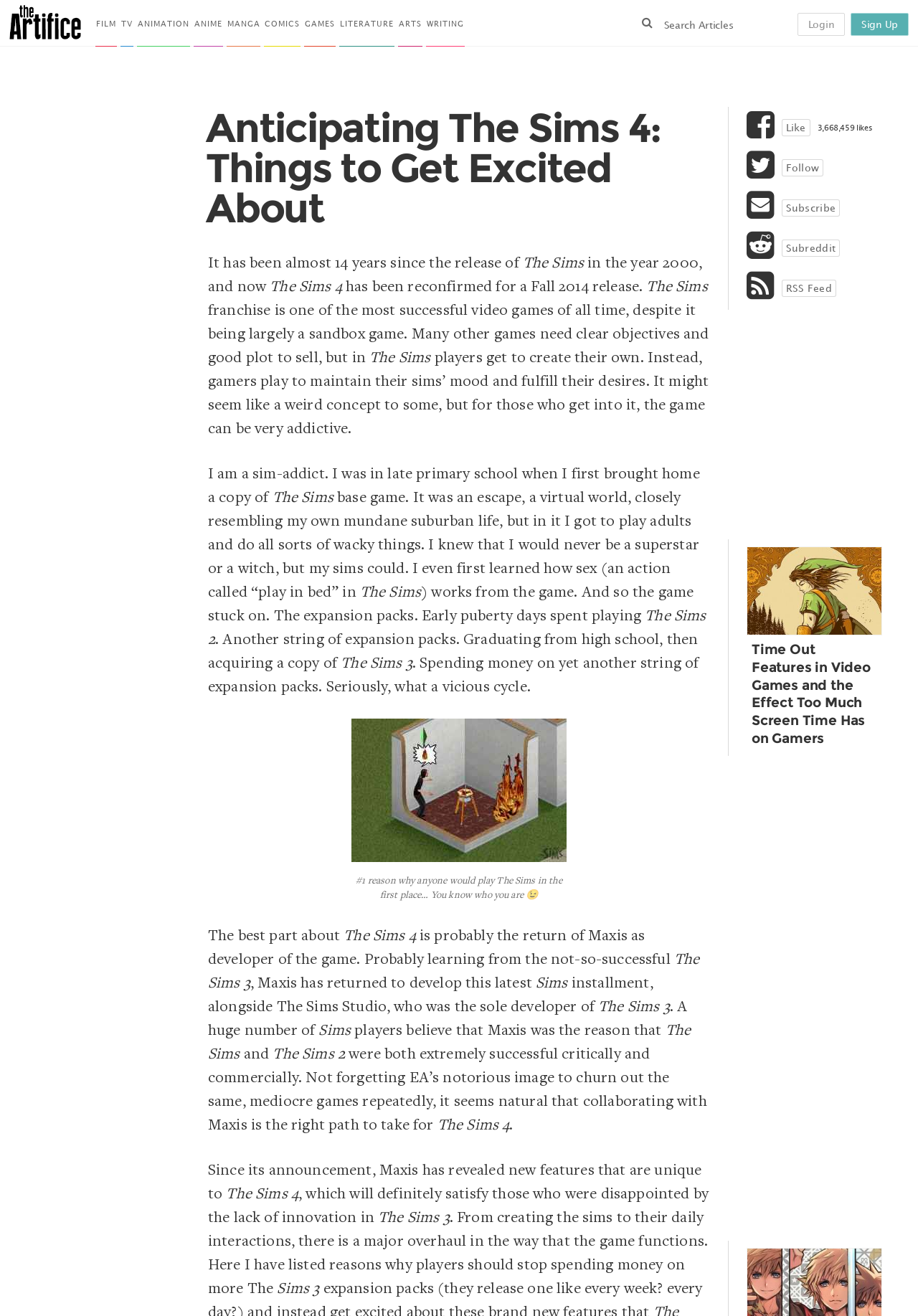Find the bounding box coordinates of the clickable area required to complete the following action: "Click on the 'Subscribe' link".

[0.851, 0.151, 0.915, 0.165]